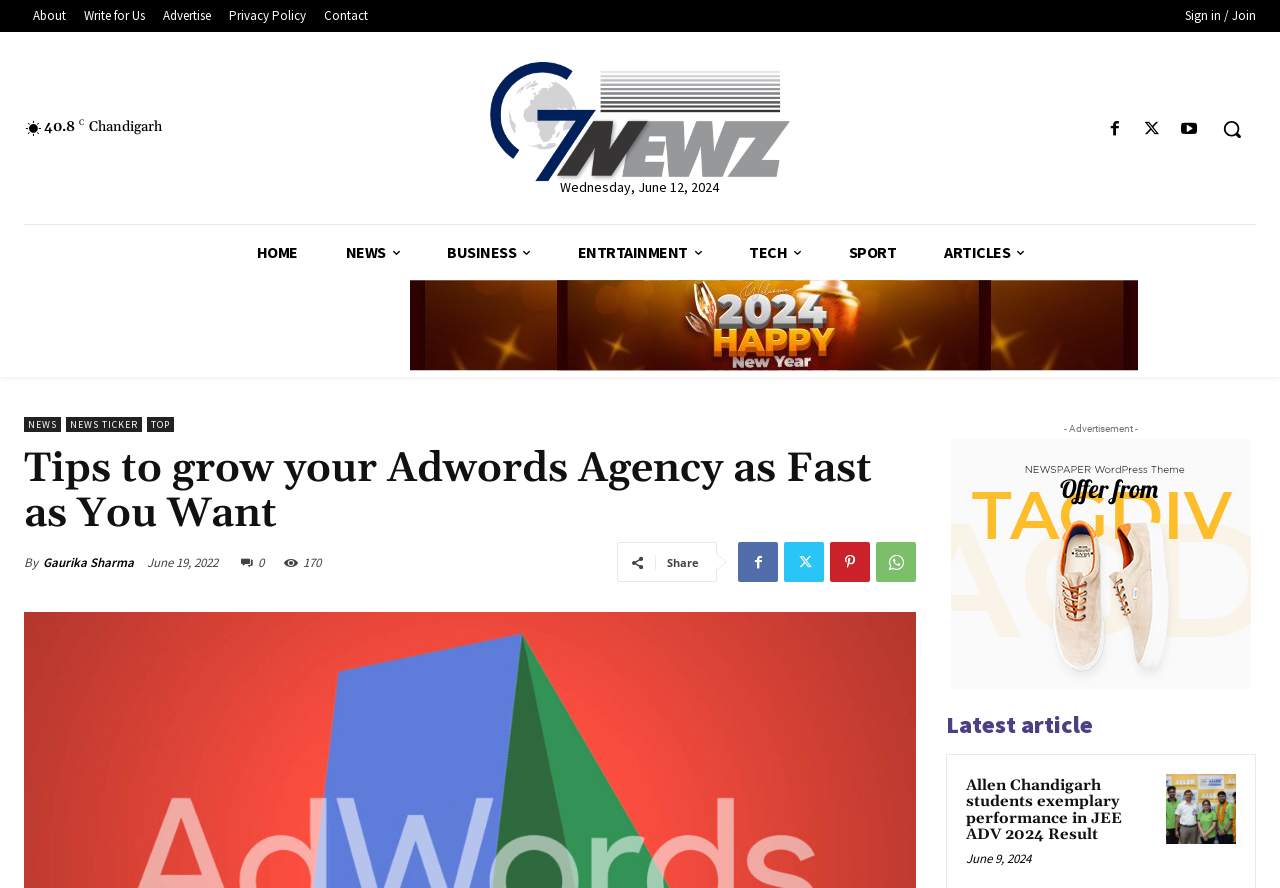Specify the bounding box coordinates of the area to click in order to execute this command: 'Read the latest article'. The coordinates should consist of four float numbers ranging from 0 to 1, and should be formatted as [left, top, right, bottom].

[0.911, 0.872, 0.966, 0.951]